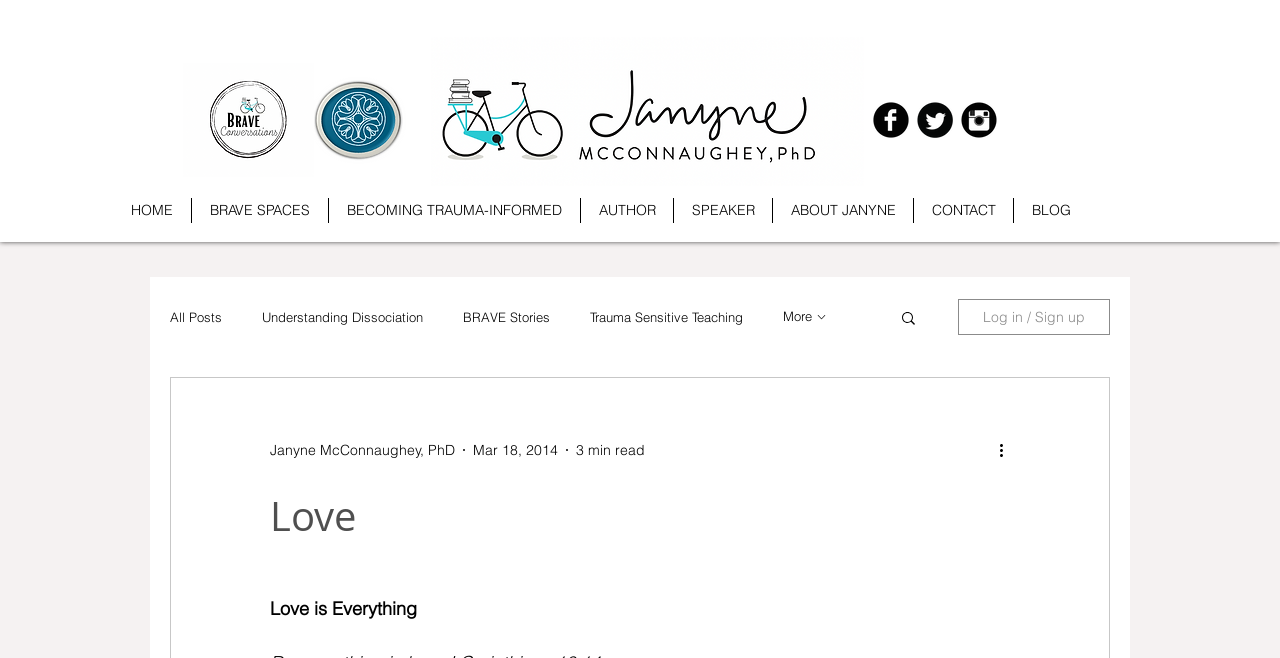Elaborate on the information and visuals displayed on the webpage.

This webpage appears to be a personal blog or website, with a focus on love, kindness, and trauma-informed teaching. At the top of the page, there is a logo of the website, "BRAVE Conversations," and a header logo. Below the header, there is a social bar with links to Facebook, Twitter, and Instagram.

On the left side of the page, there is a navigation menu with links to various sections of the website, including "HOME," "BRAVE SPACES," "BECOMING TRAUMA-INFORMED," "AUTHOR," "SPEAKER," "ABOUT JANYNE," "CONTACT," and "BLOG." The "BLOG" section has a sub-menu with links to specific blog posts, including "All Posts," "Understanding Dissociation," "BRAVE Stories," and "Trauma Sensitive Teaching."

In the main content area, there is a heading that reads "Love is Everything," followed by a brief passage that mentions teaching kindergarten and the importance of doing everything in love, citing I Corinthians 16:14. Below this passage, there is a button to log in or sign up, as well as a search button.

On the right side of the page, there is a section with the author's name, "Janyne McConnaughey, PhD," and a brief description of a blog post, including the date "Mar 18, 2014" and a reading time of "3 min read." There is also a button to view more actions.

Throughout the page, there are several images, including logos, social media icons, and a screenshot. The overall layout is organized, with clear headings and concise text.